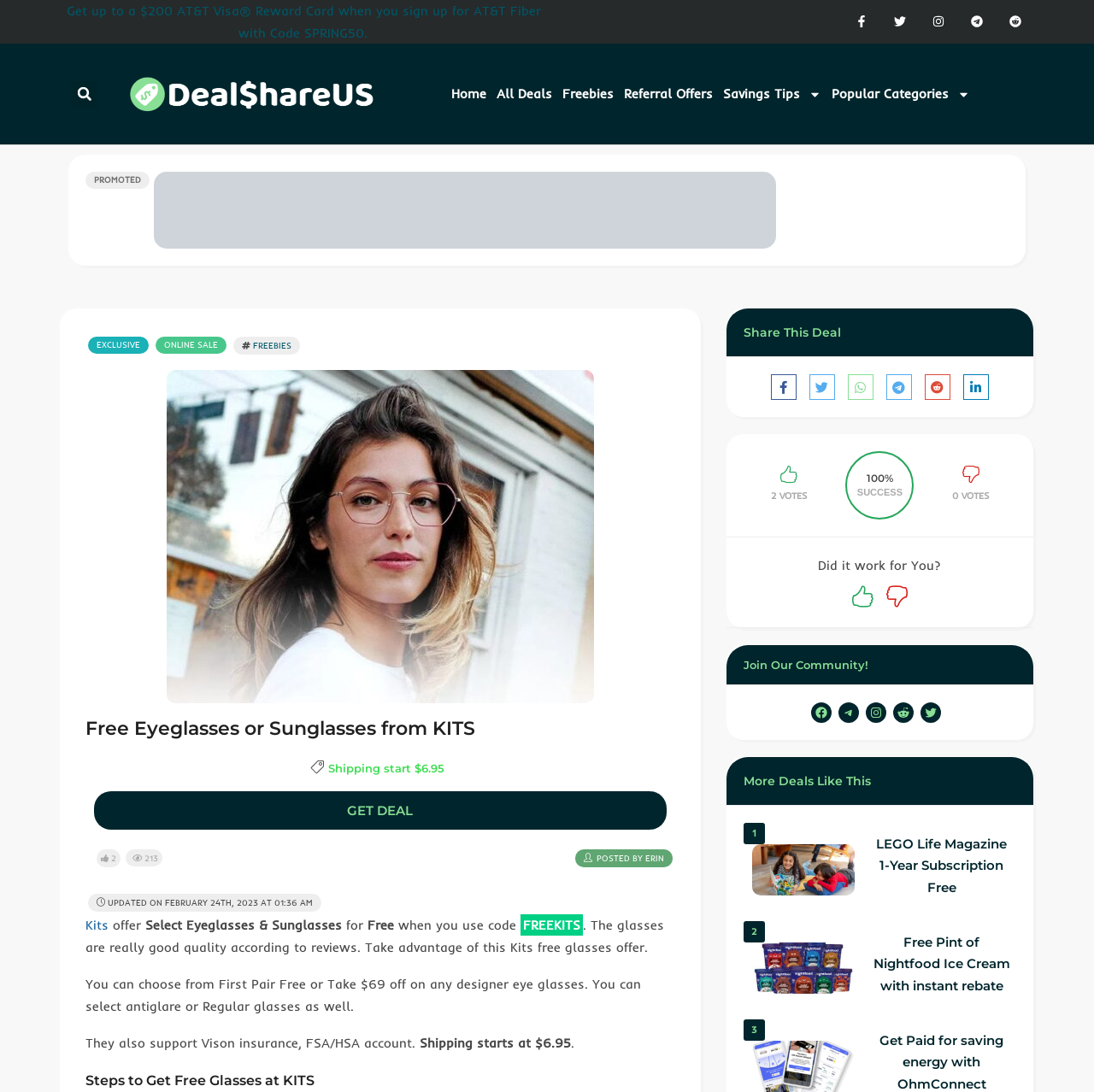Locate the bounding box coordinates of the area to click to fulfill this instruction: "Join the community". The bounding box should be presented as four float numbers between 0 and 1, in the order [left, top, right, bottom].

[0.664, 0.59, 0.944, 0.628]